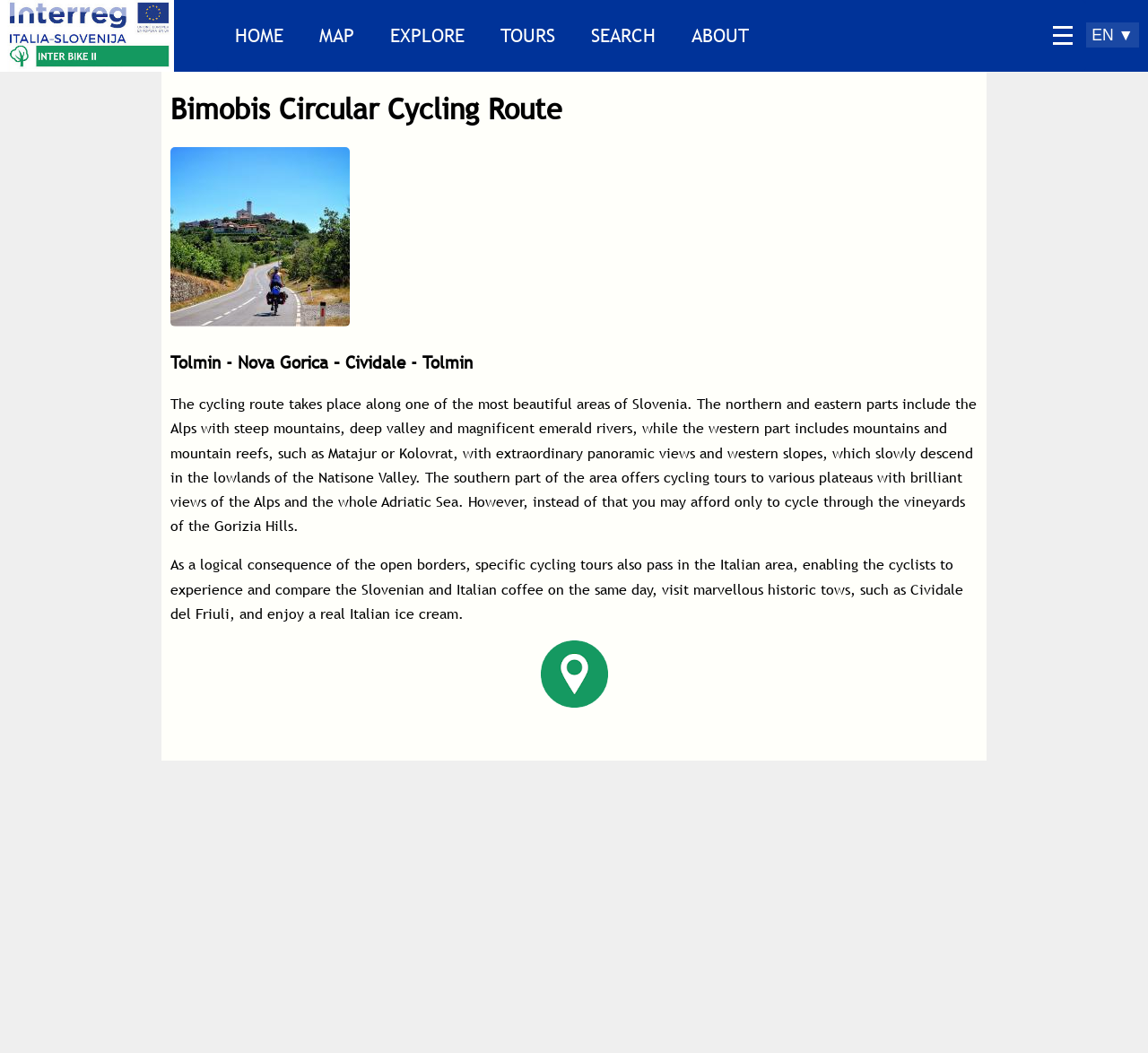Please specify the bounding box coordinates for the clickable region that will help you carry out the instruction: "Click the EN ▼ button".

[0.946, 0.021, 0.992, 0.045]